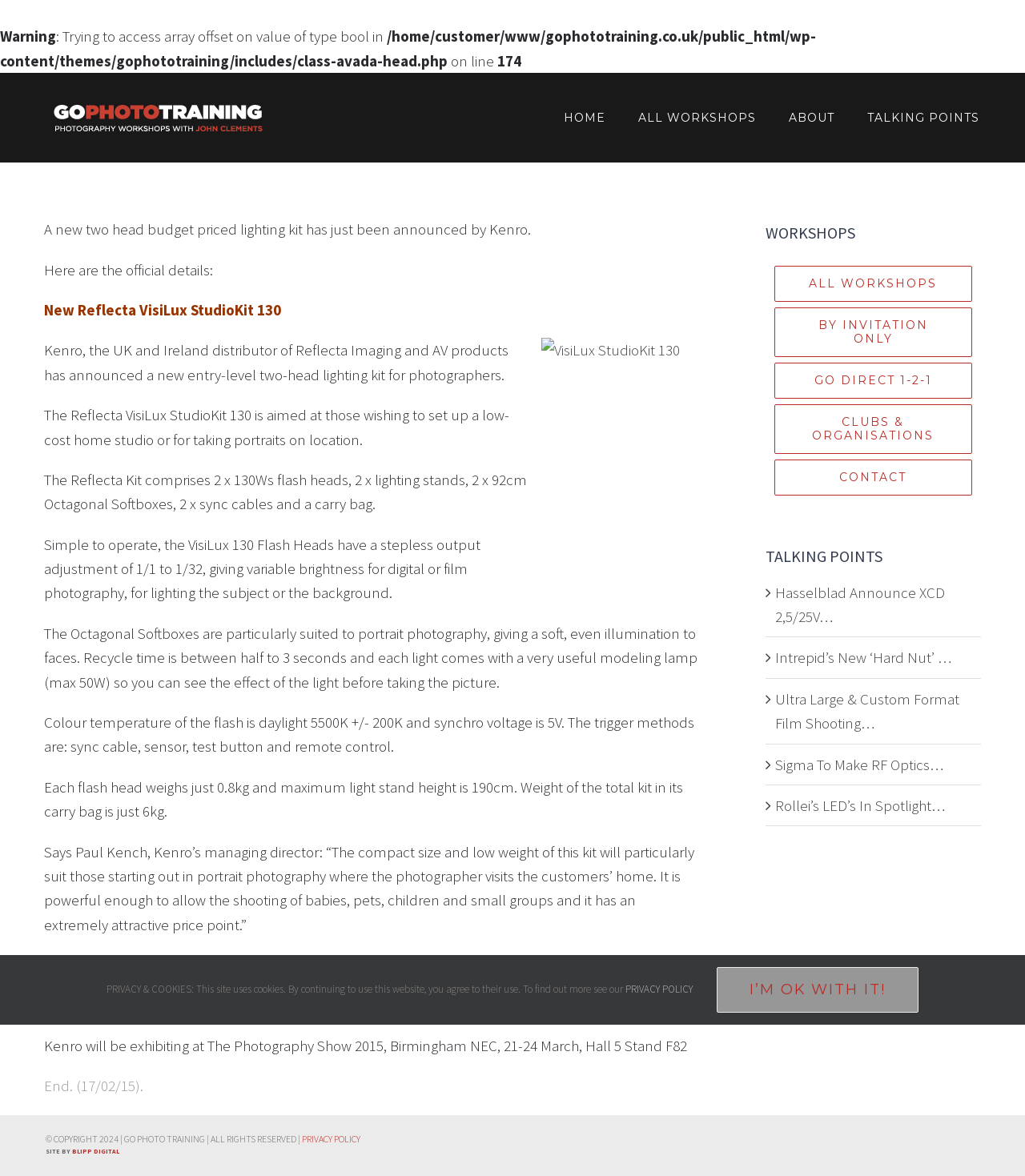What is the price of the Reflecta VisiLux StudioKit 130?
Provide a one-word or short-phrase answer based on the image.

£227.94 including VAT